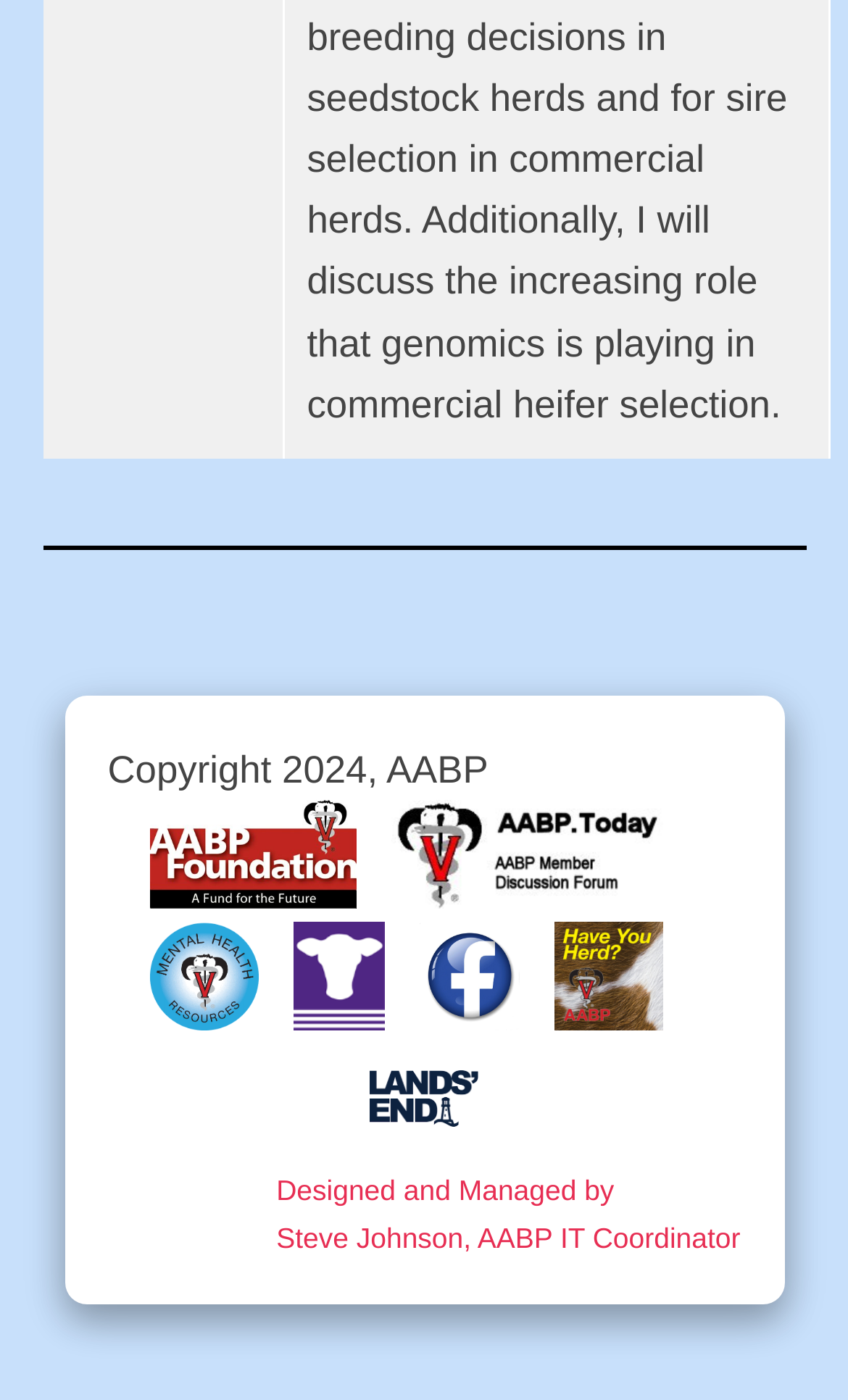Respond with a single word or short phrase to the following question: 
How many links are there on the webpage?

9